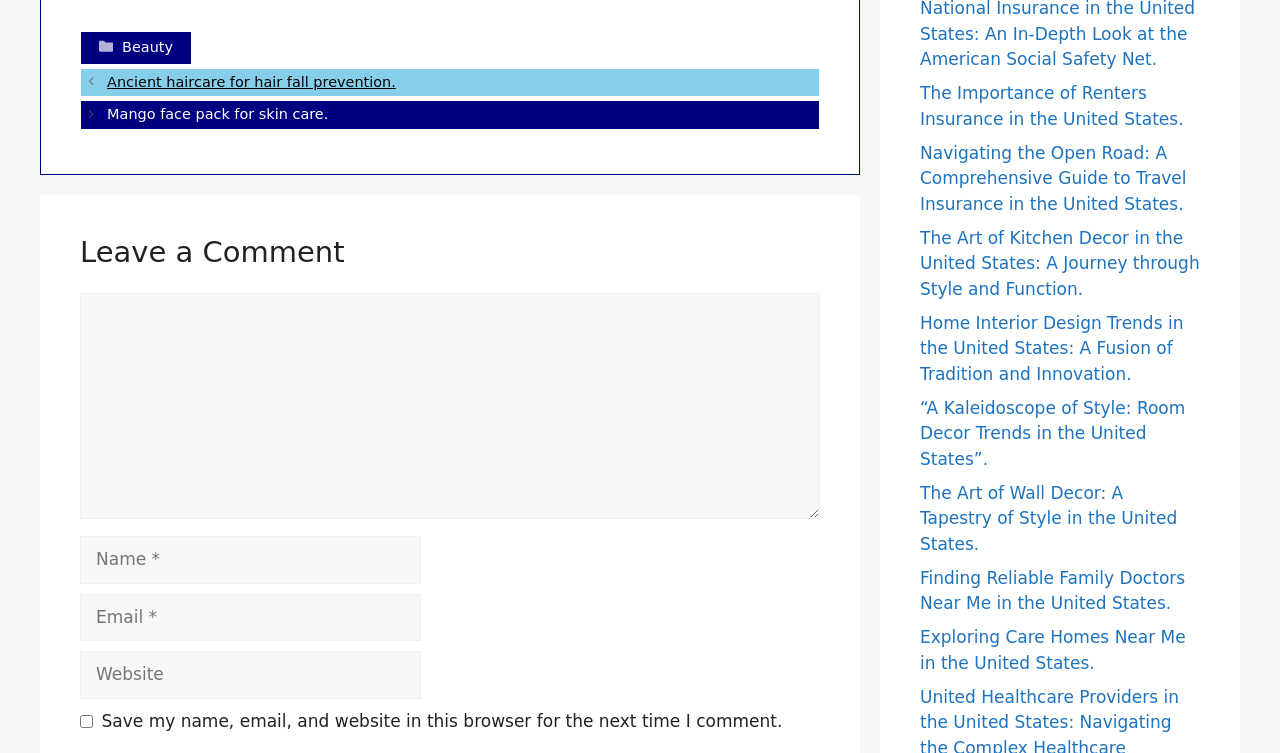Locate the bounding box coordinates of the clickable region to complete the following instruction: "Click on the 'Ancient haircare for hair fall prevention.' post."

[0.084, 0.098, 0.309, 0.119]